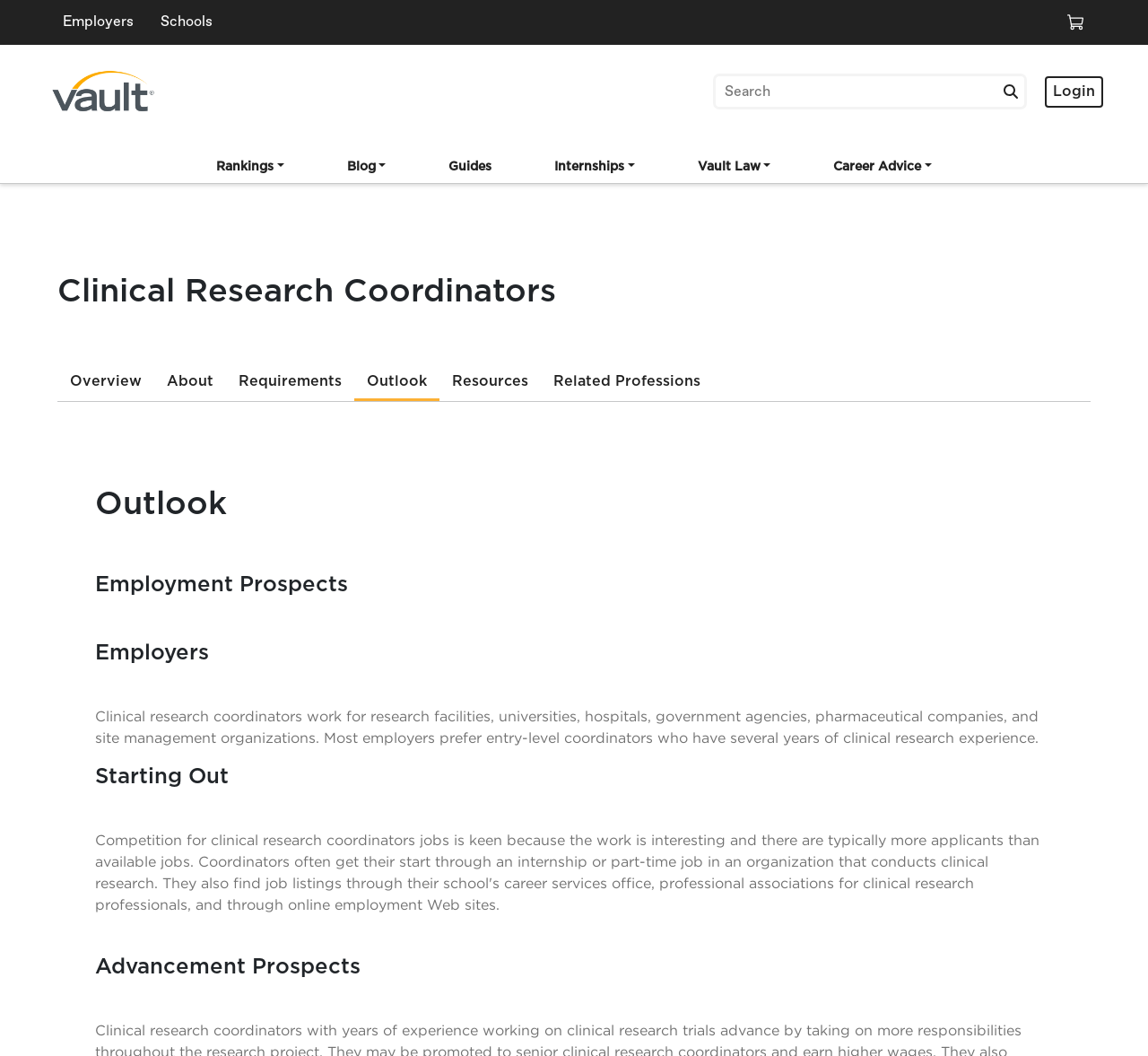Please find and generate the text of the main header of the webpage.

Clinical Research Coordinators